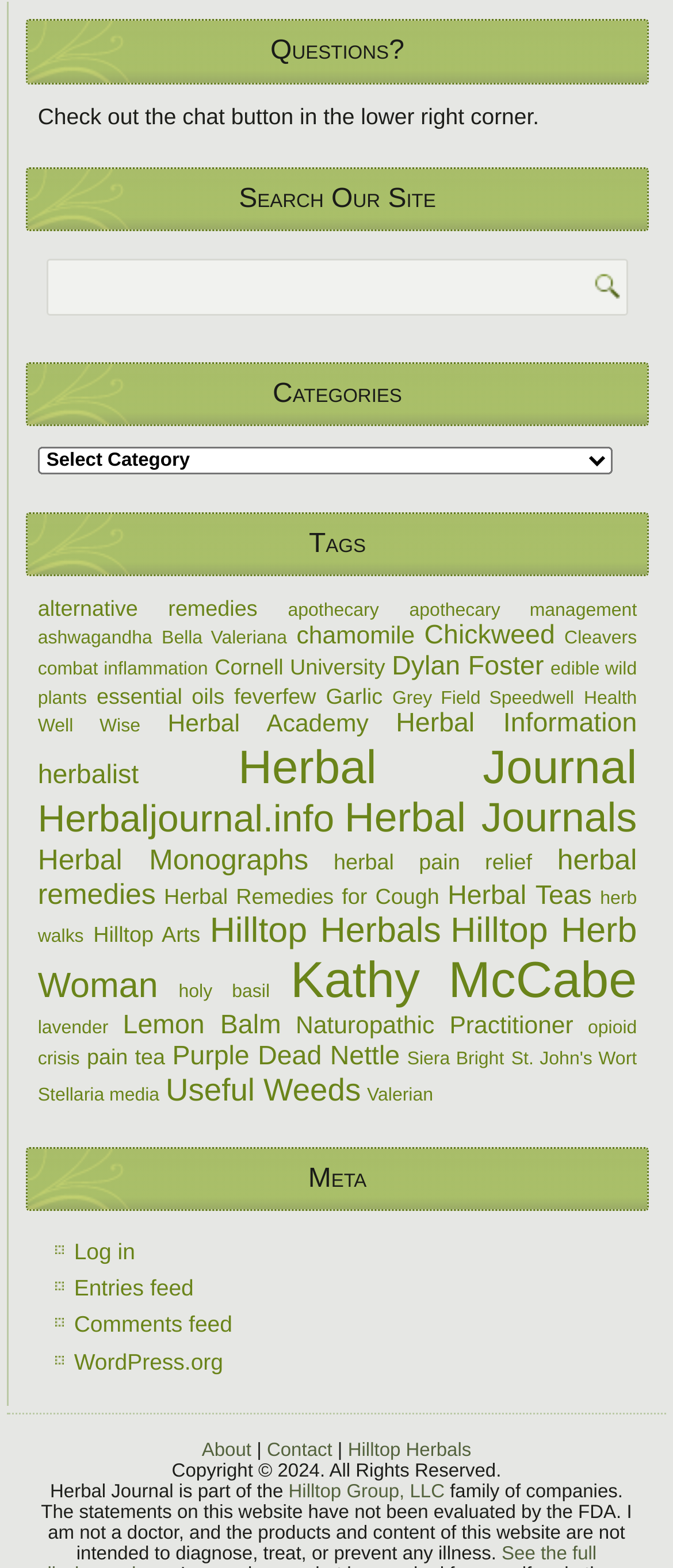Specify the bounding box coordinates of the area to click in order to follow the given instruction: "Check out the chat button."

[0.056, 0.066, 0.801, 0.082]